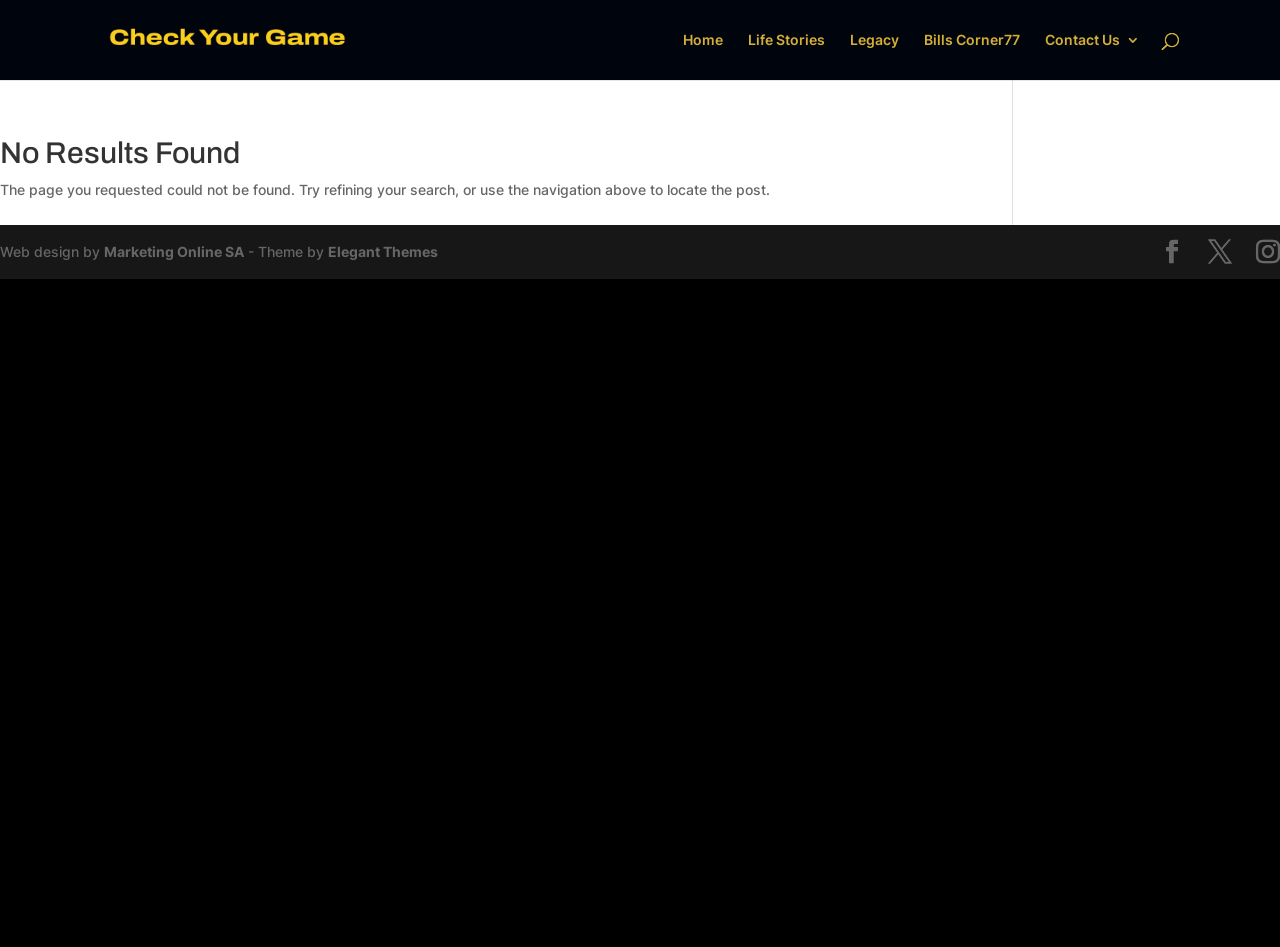Pinpoint the bounding box coordinates of the element to be clicked to execute the instruction: "Check Your Game".

[0.081, 0.031, 0.278, 0.049]